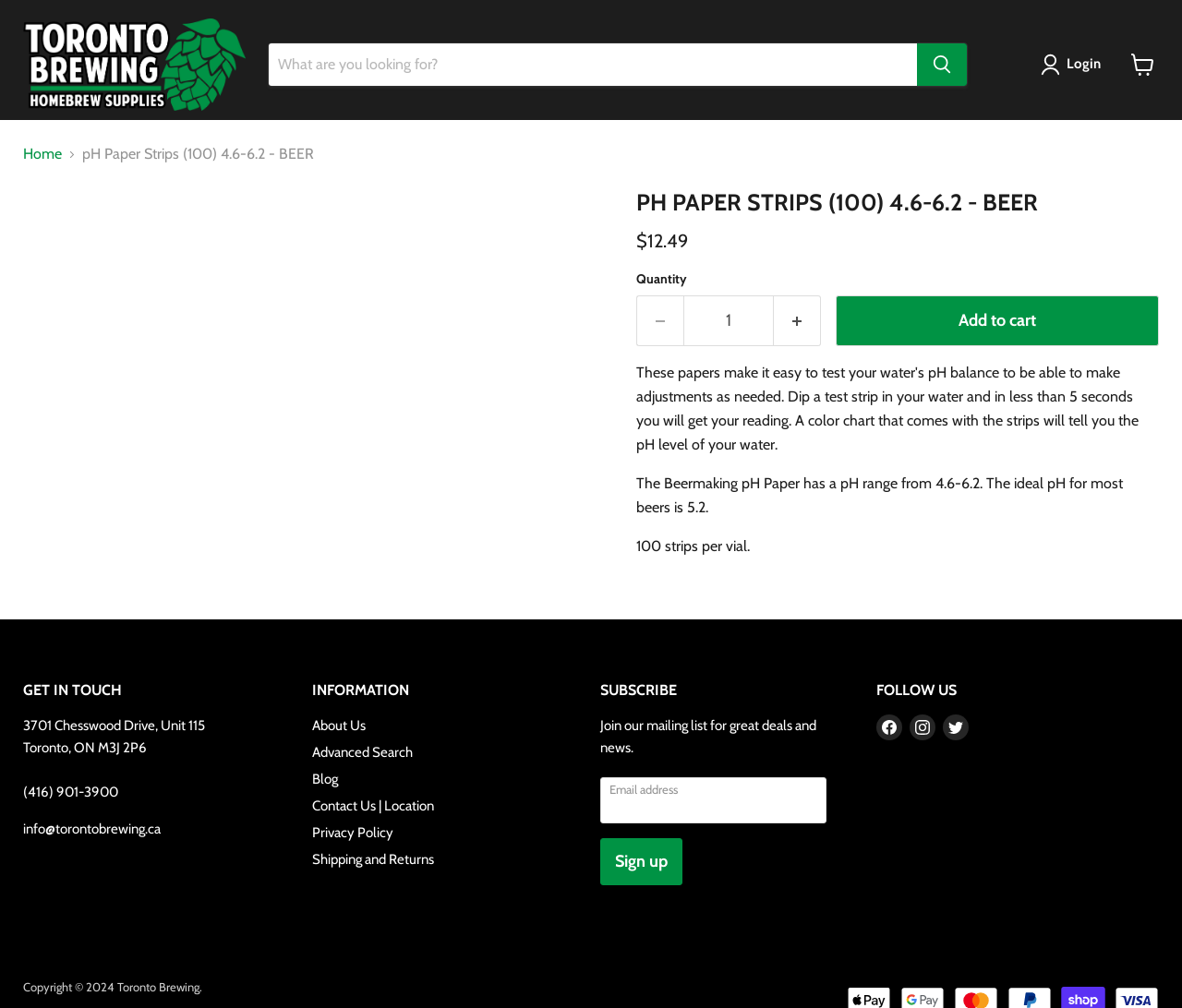Respond to the following question with a brief word or phrase:
What is the price of the product?

$12.49